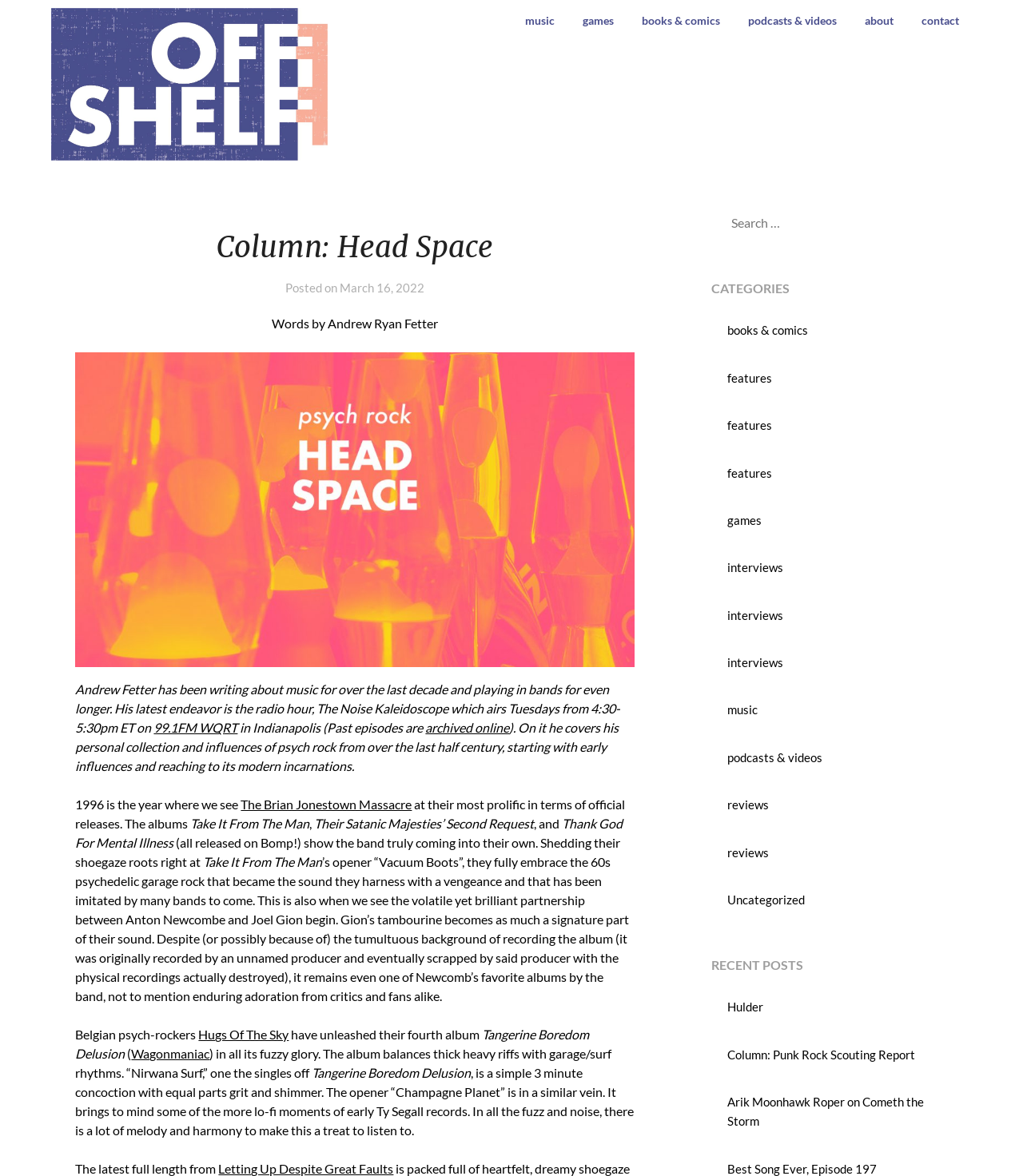Can you specify the bounding box coordinates for the region that should be clicked to fulfill this instruction: "Click on the 'Home' link".

None